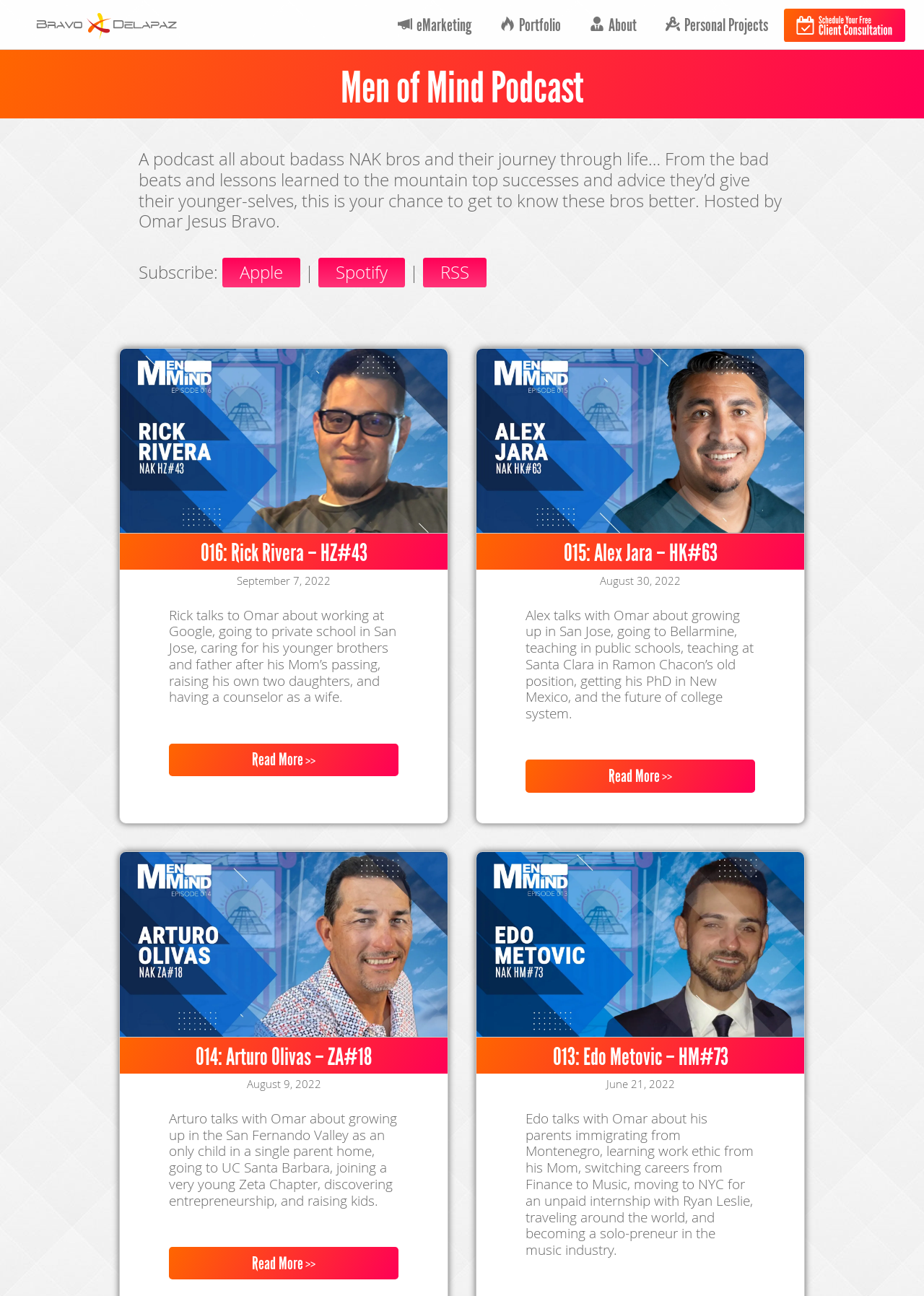What is the topic of the podcast episode '016: Rick Rivera – HZ#43'?
Based on the image, respond with a single word or phrase.

Rick's life journey